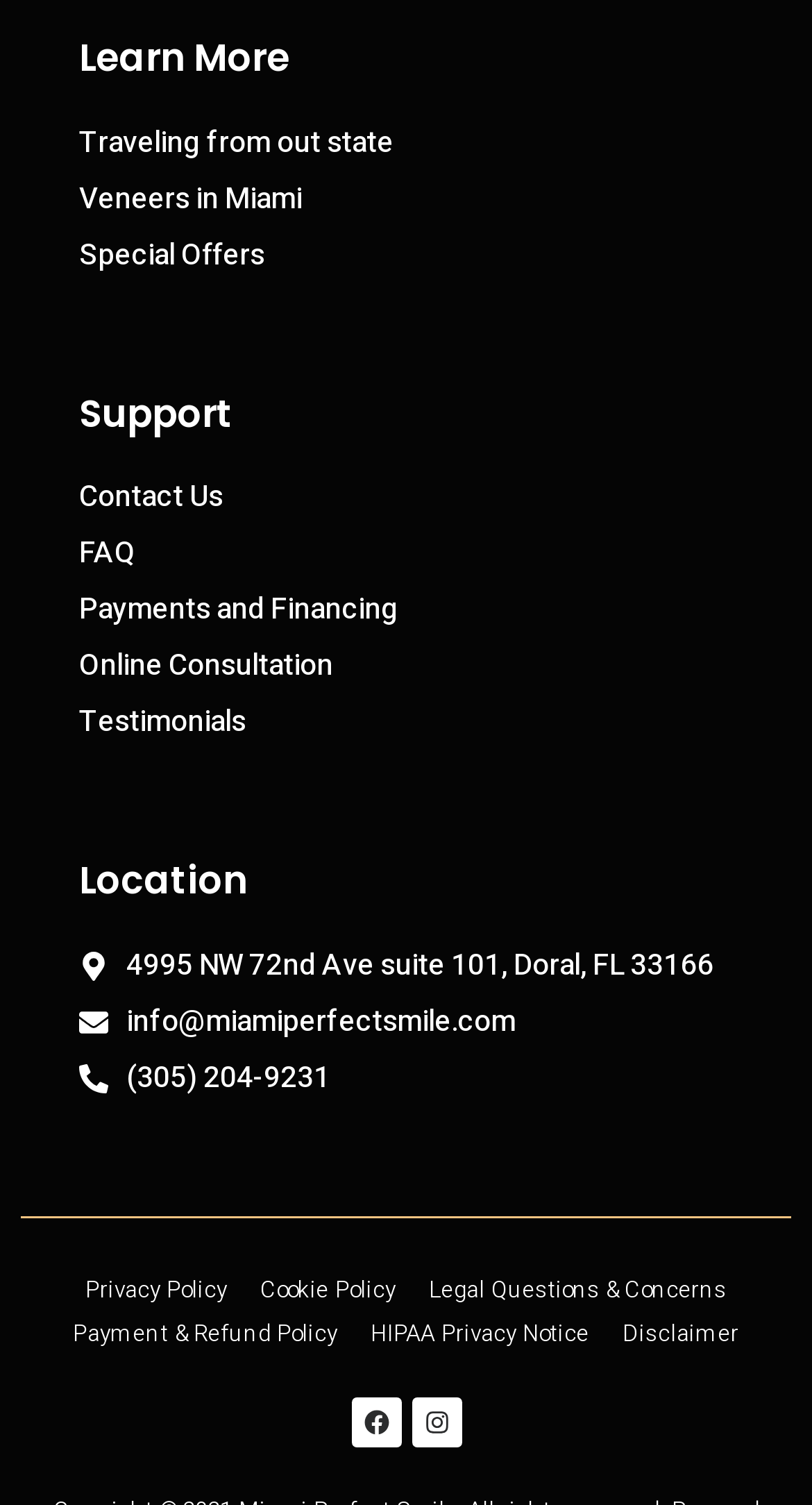Reply to the question with a single word or phrase:
What is the topic of the webpage?

Dental office